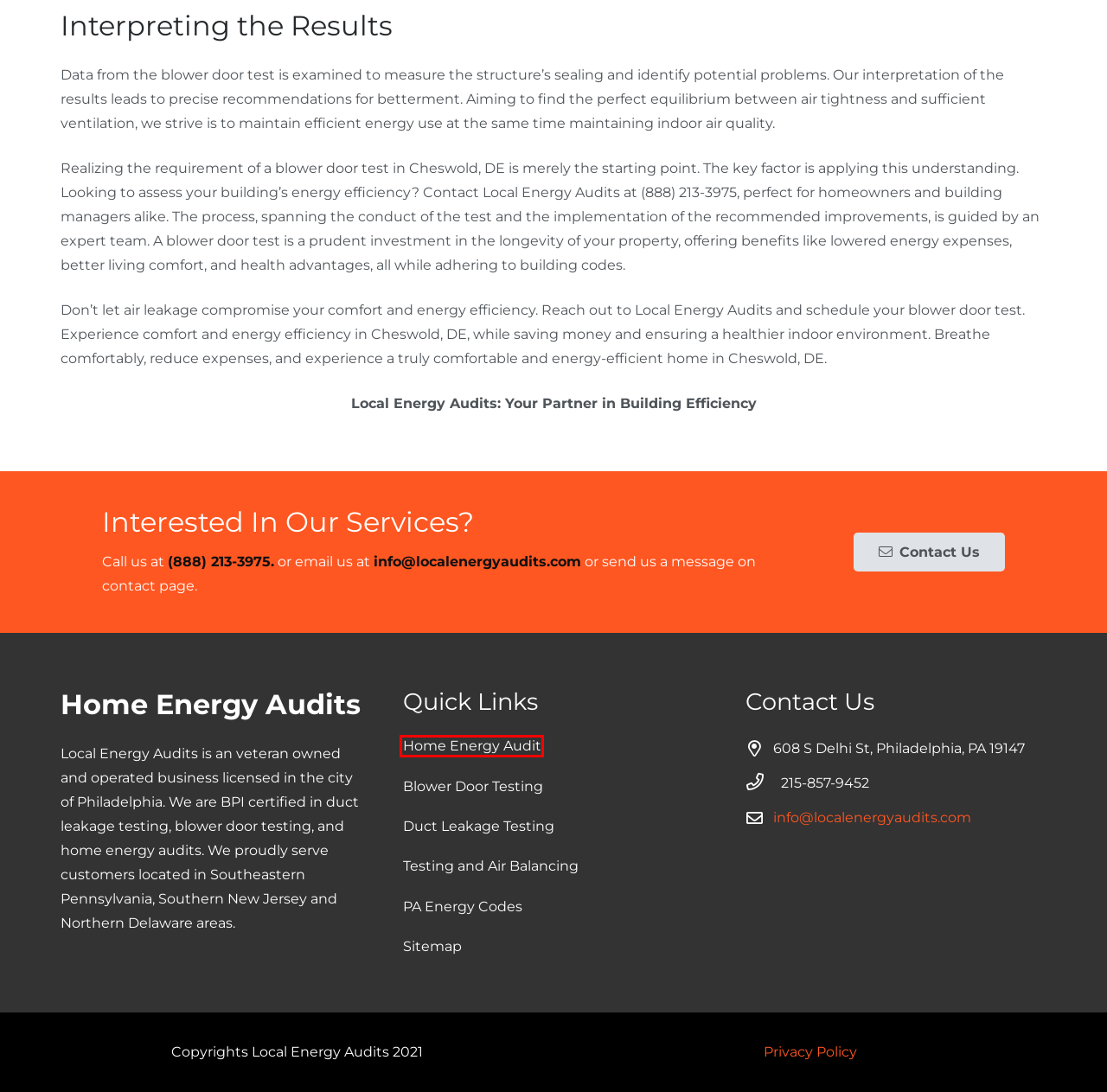Inspect the screenshot of a webpage with a red rectangle bounding box. Identify the webpage description that best corresponds to the new webpage after clicking the element inside the bounding box. Here are the candidates:
A. Home Energy Audit | Blower Door Test | Duct Leakage Test
B. Contact Us - Local Energy Audits
C. Duct Leakage Testing | Local Energy Audits 215-857-9452
D. Testing and Air Balancing | Local Energy Audits 215-857-9452
E. Privacy Policy - Local Energy Audits
F. Home Energy Audit | Local Energy Audits
G. Blower Door Test | Local Energy Audits 215-857-9452
H. PA Energy Code Update - Local Energy Audits

F